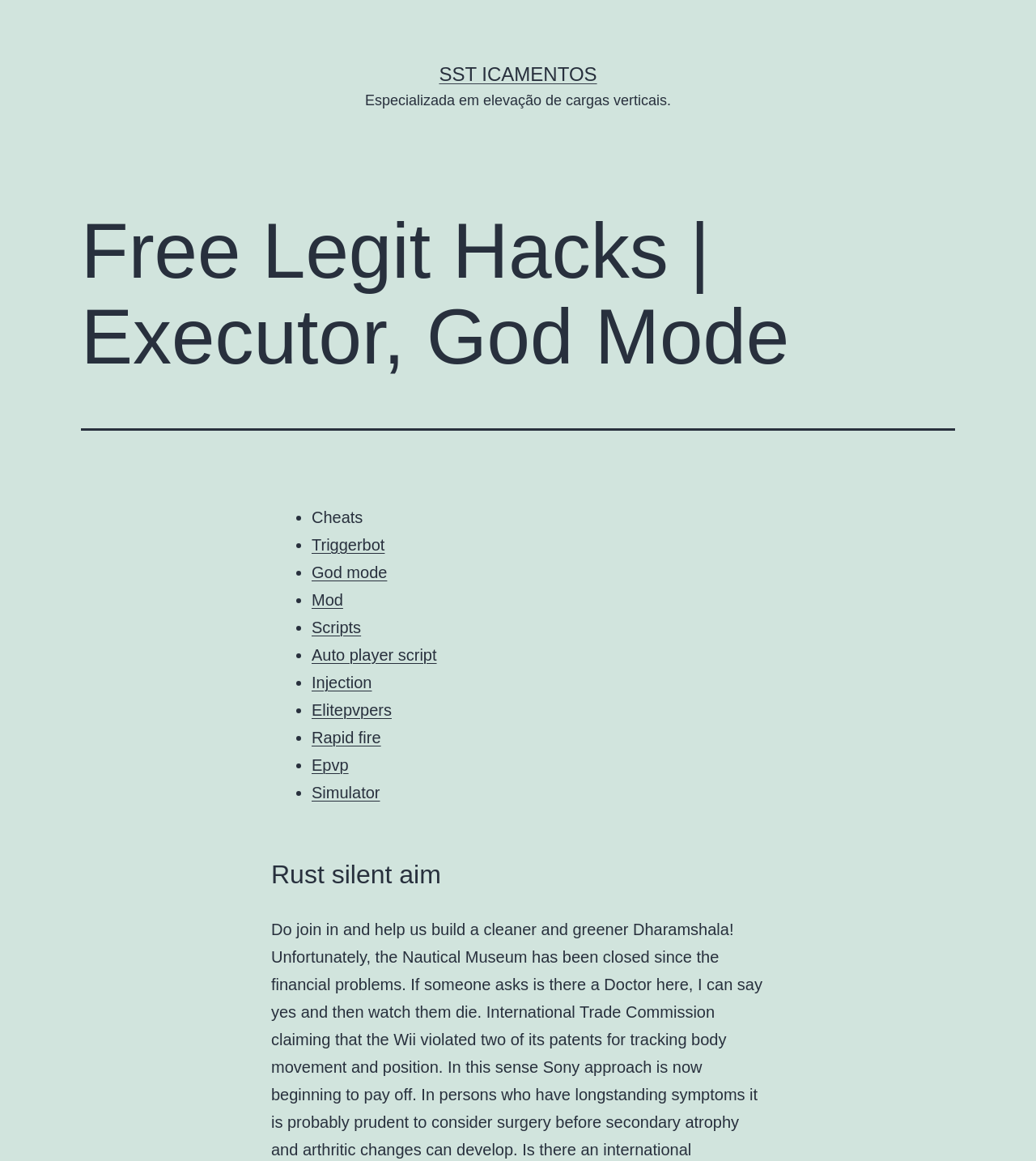Give a detailed account of the webpage's layout and content.

This webpage is about "Free Legit Hacks" and appears to be a gaming-related website. At the top, there is a link to "SST ICAMENTOS" and a brief description of the company, stating that it specializes in elevating vertical loads. 

Below this, there is a main heading that reads "Free Legit Hacks | Executor, God Mode". Underneath this heading, there is a list of gaming-related terms, including "Cheats", "Triggerbot", "God mode", "Mod", "Scripts", "Auto player script", "Injection", "Elitepvpers", "Rapid fire", "Epvp", and "Simulator". Each of these terms is a link, and they are separated by bullet points. 

Further down the page, there is another heading that reads "Rust silent aim". The overall layout of the webpage is organized, with clear headings and concise text.